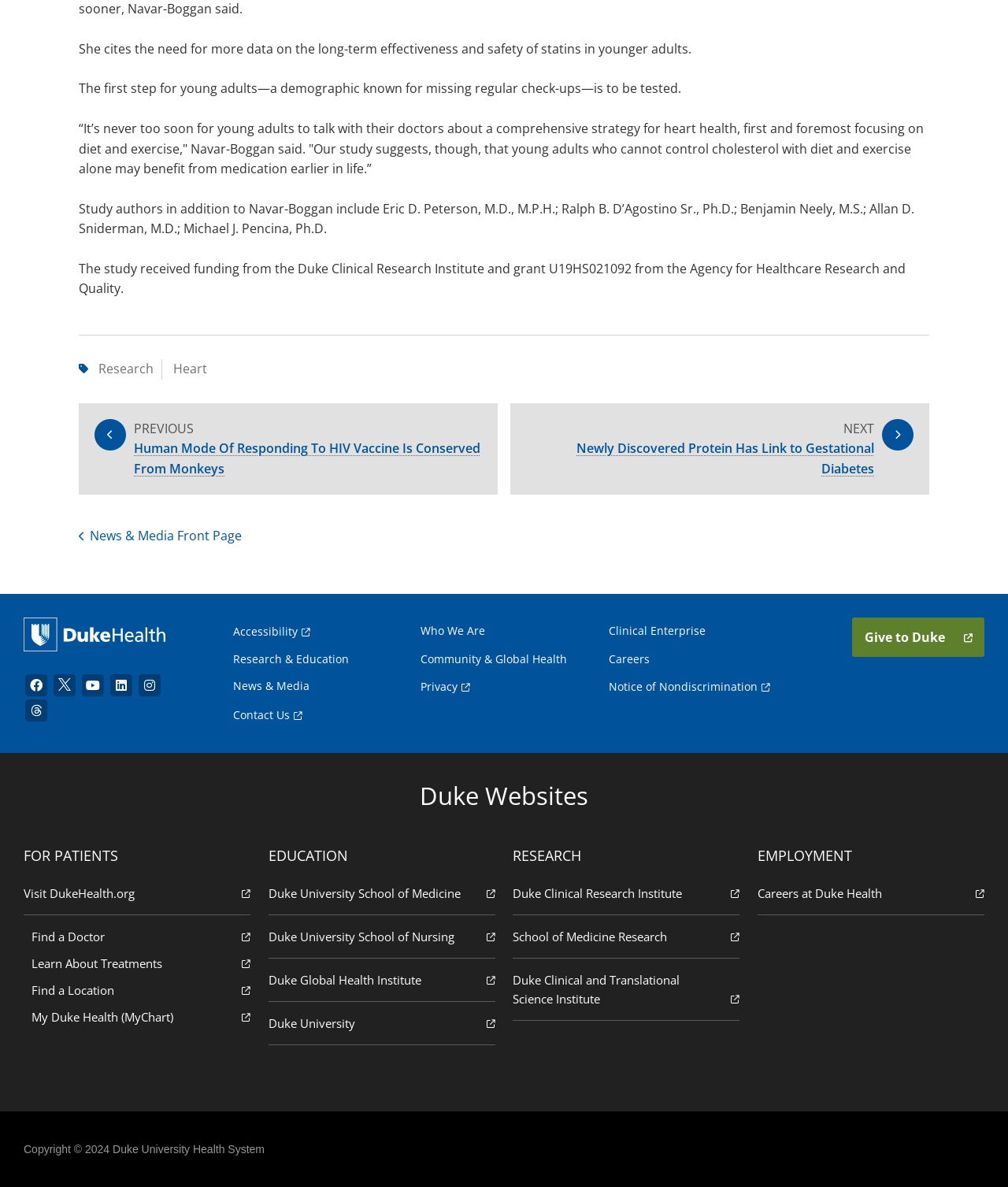Reply to the question with a single word or phrase:
What is the topic of the article?

Heart health